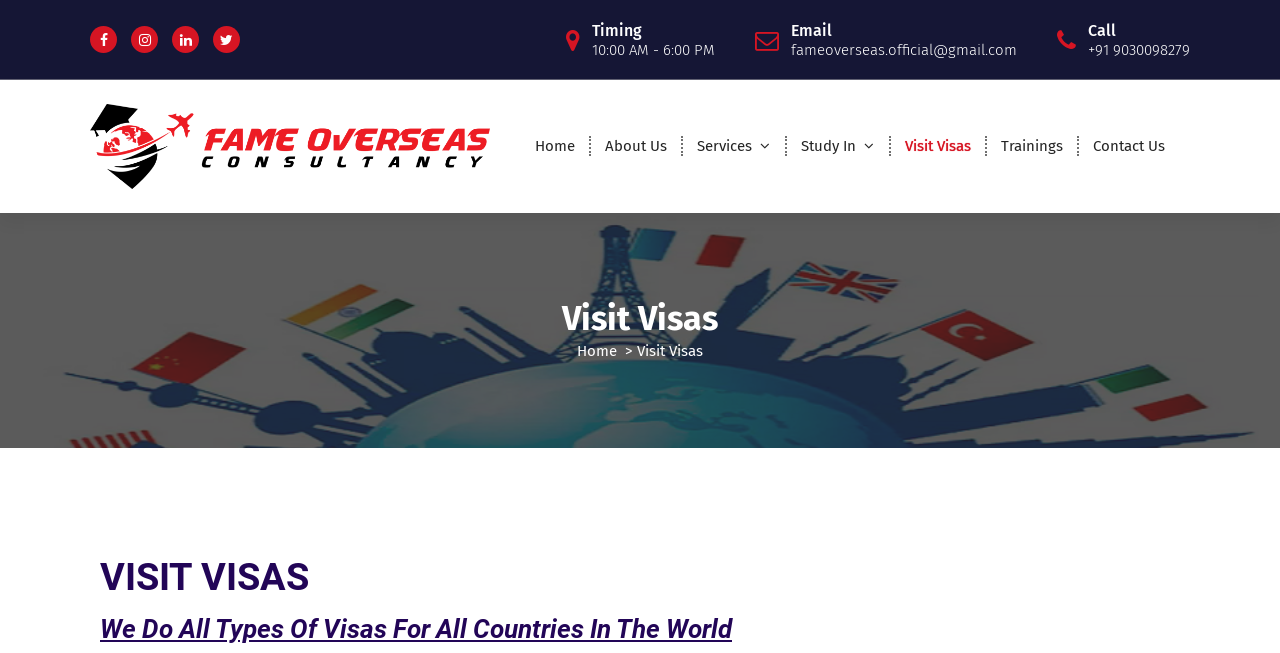Predict the bounding box for the UI component with the following description: "Trainings".

[0.77, 0.191, 0.843, 0.258]